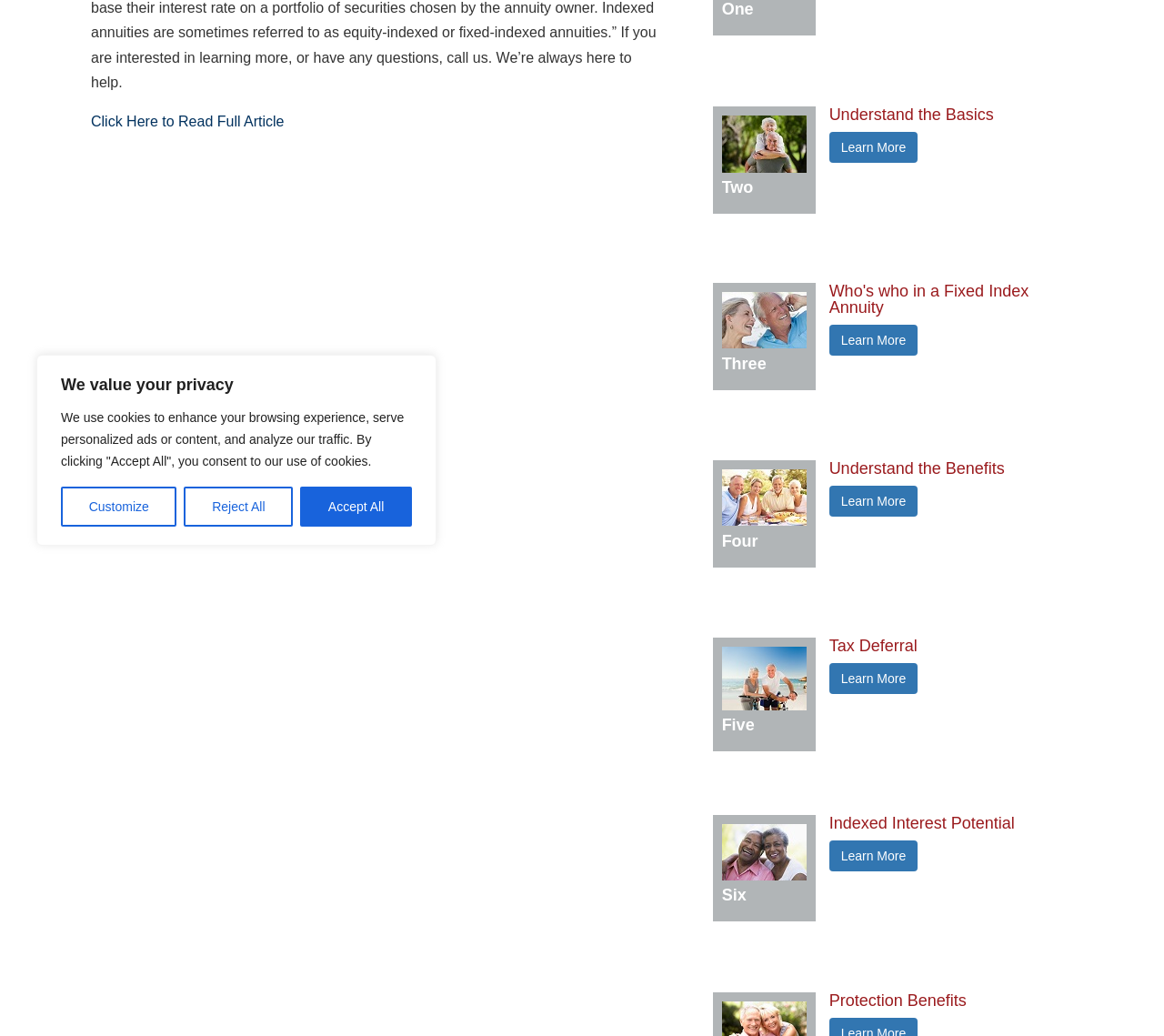From the element description: "Learn More", extract the bounding box coordinates of the UI element. The coordinates should be expressed as four float numbers between 0 and 1, in the order [left, top, right, bottom].

[0.712, 0.191, 0.788, 0.221]